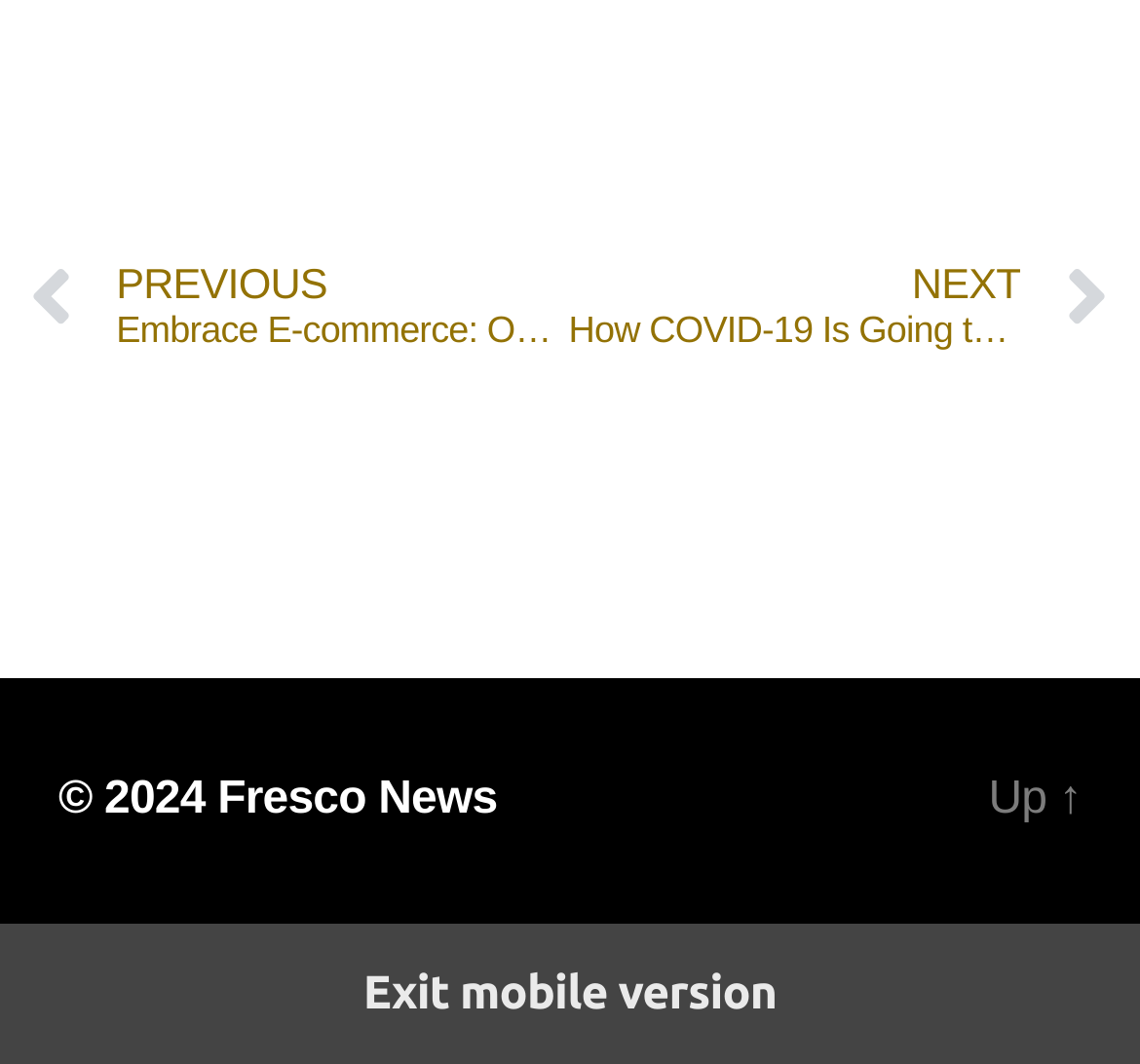Give a one-word or short-phrase answer to the following question: 
What is the purpose of the Up link?

To go up